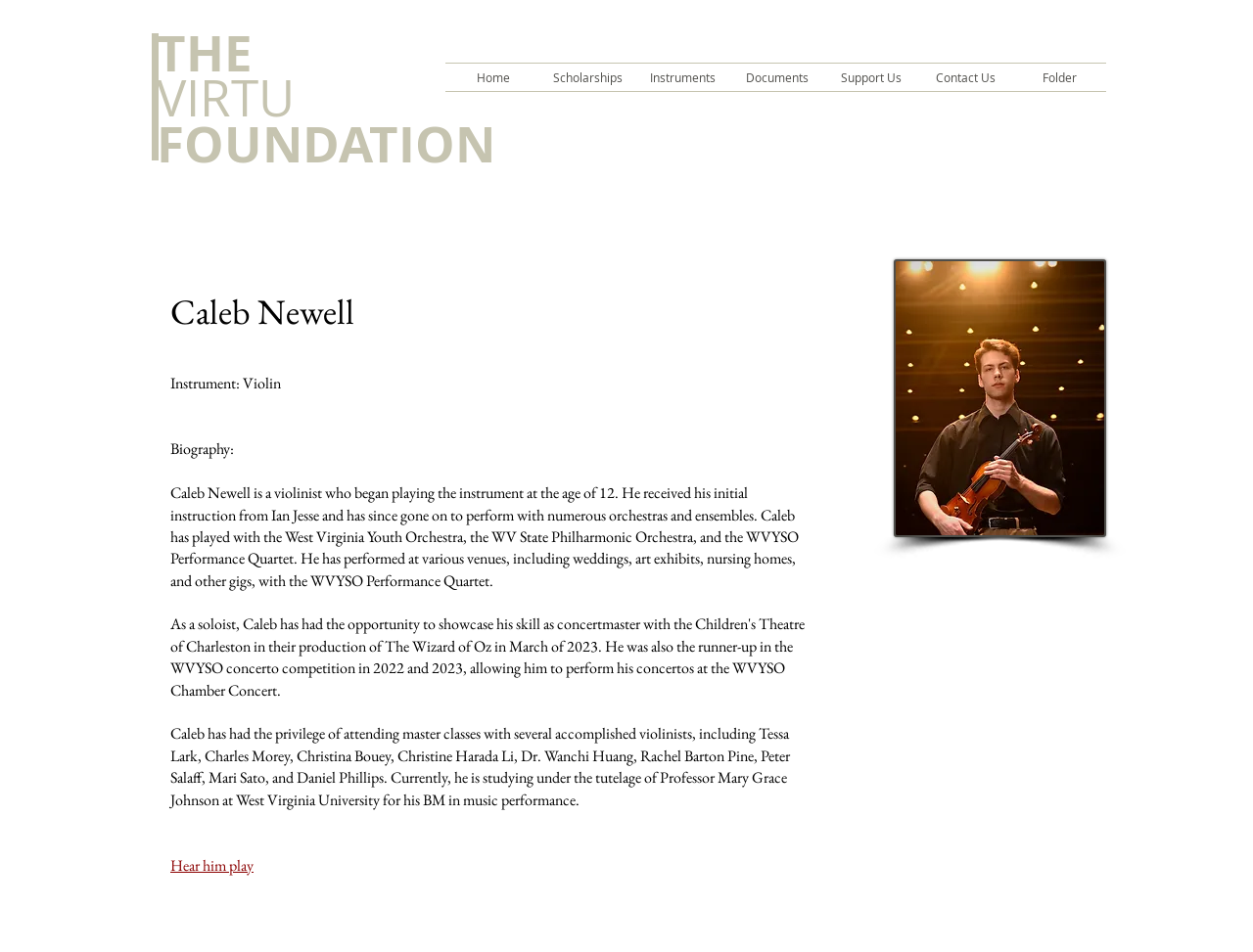How many links are there in the navigation menu?
Analyze the image and deliver a detailed answer to the question.

I found this information by counting the number of link elements inside the navigation element with the text 'Site', which are 'Home', 'Documents', 'Support Us', 'Contact Us', and 'Hear him play'.